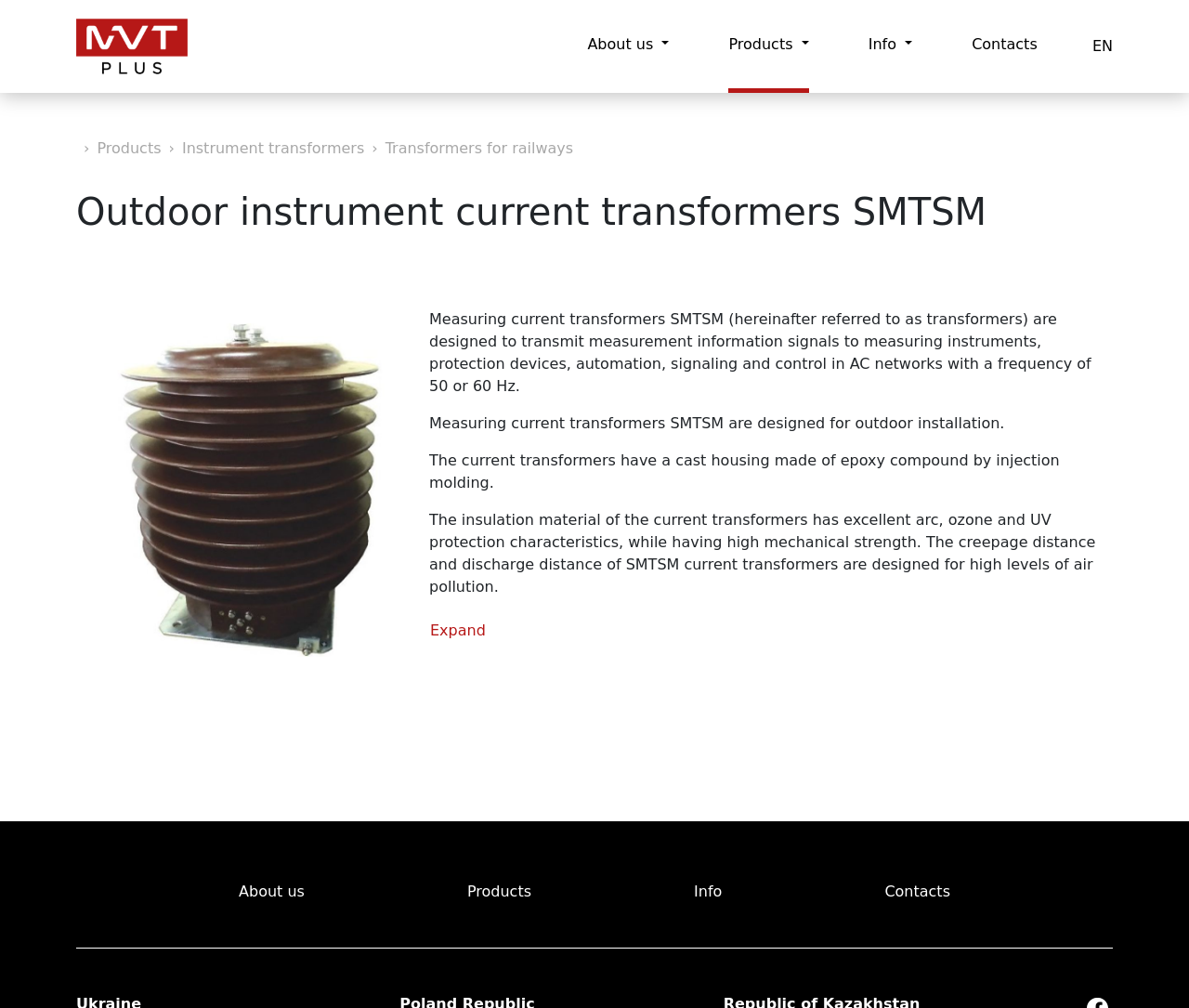How many links are there in the top navigation bar?
Using the visual information, respond with a single word or phrase.

5